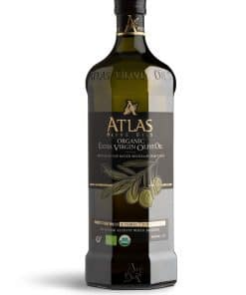What is featured on the label of the olive oil bottle?
Using the information from the image, provide a comprehensive answer to the question.

The caption describes the label as dark and sophisticated, adorned with the ATLAS logo and visual elements of olive branches, emphasizing the product's organic origins.